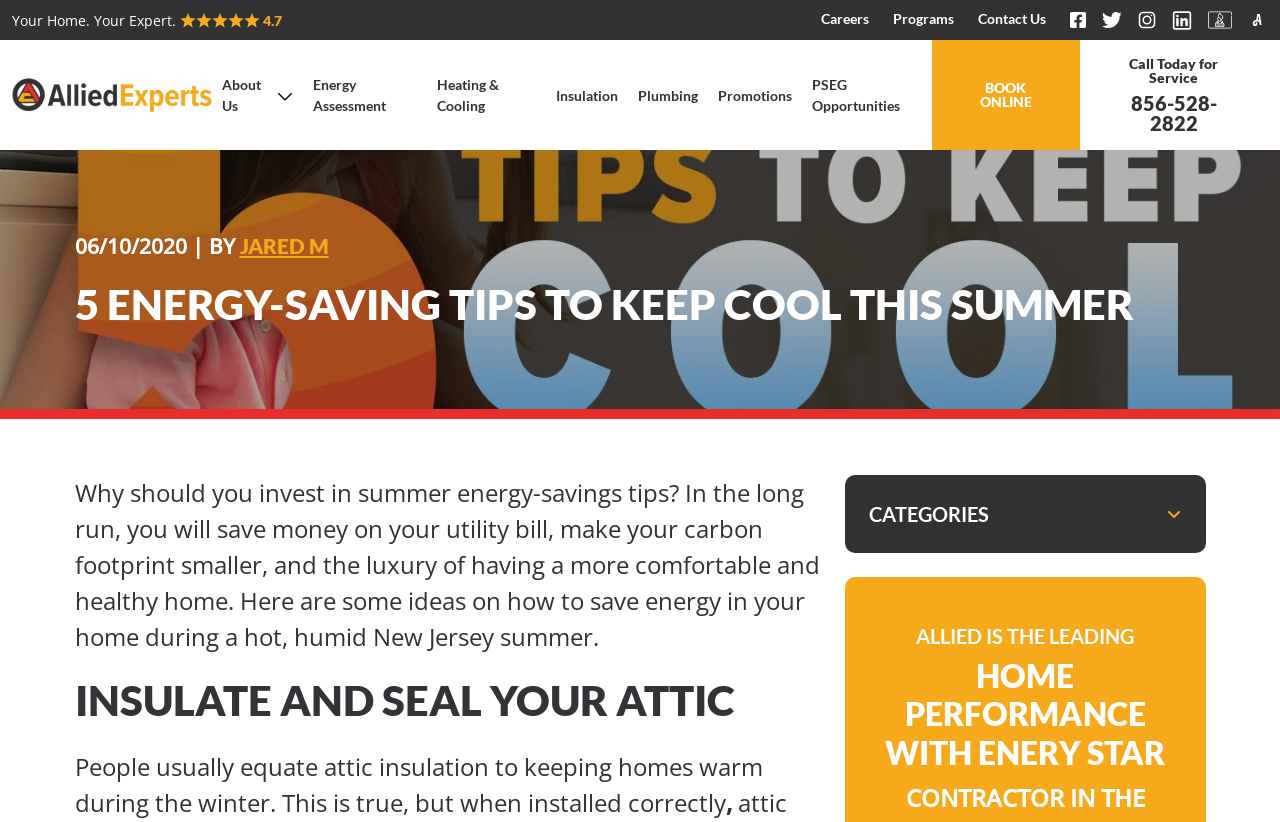Extract the bounding box coordinates for the described element: "Heating and Cooling". The coordinates should be represented as four float numbers between 0 and 1: [left, top, right, bottom].

[0.672, 0.929, 0.845, 0.965]